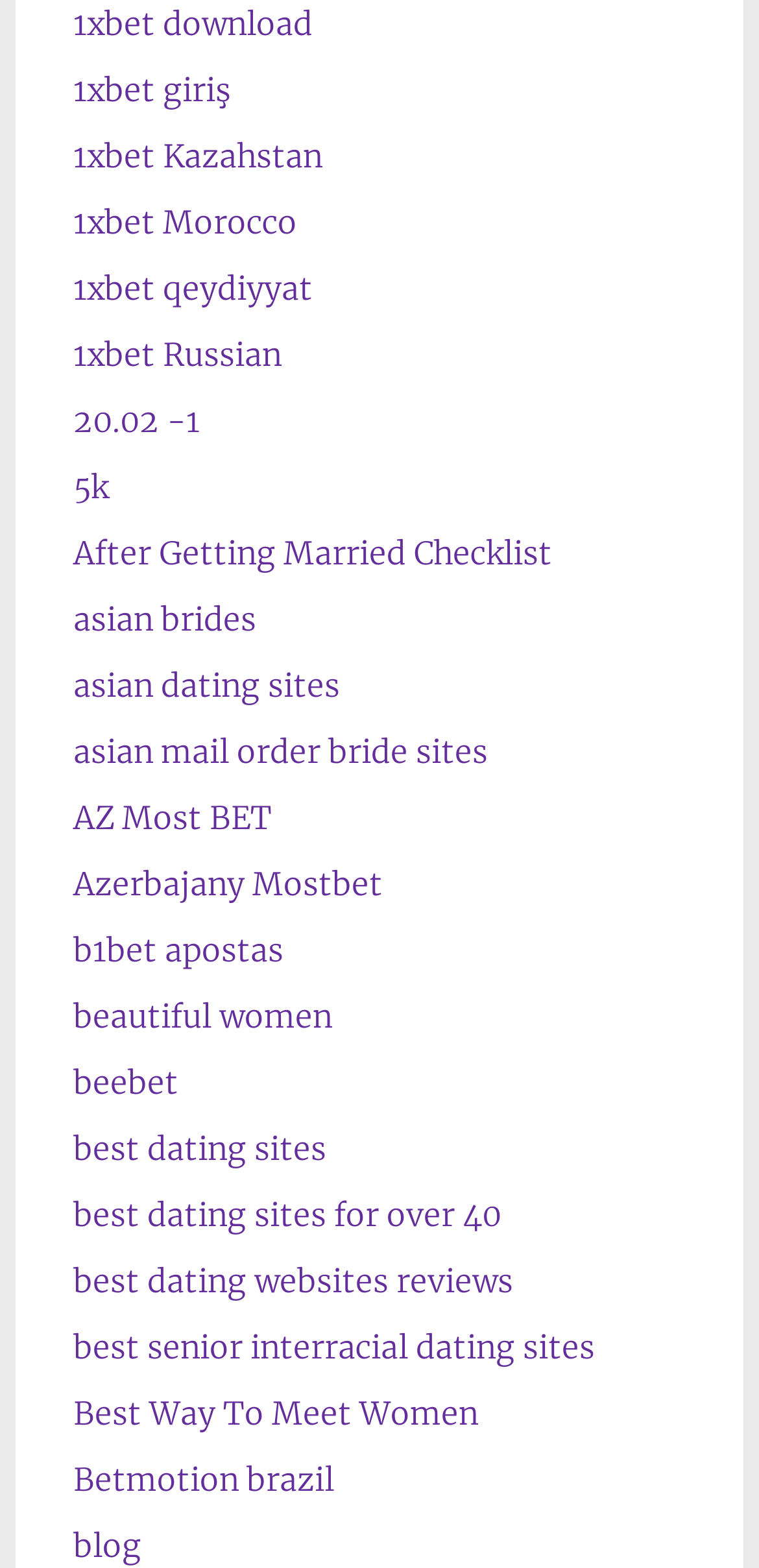Using the given description, provide the bounding box coordinates formatted as (top-left x, top-left y, bottom-right x, bottom-right y), with all values being floating point numbers between 0 and 1. Description: Primary Menu

None